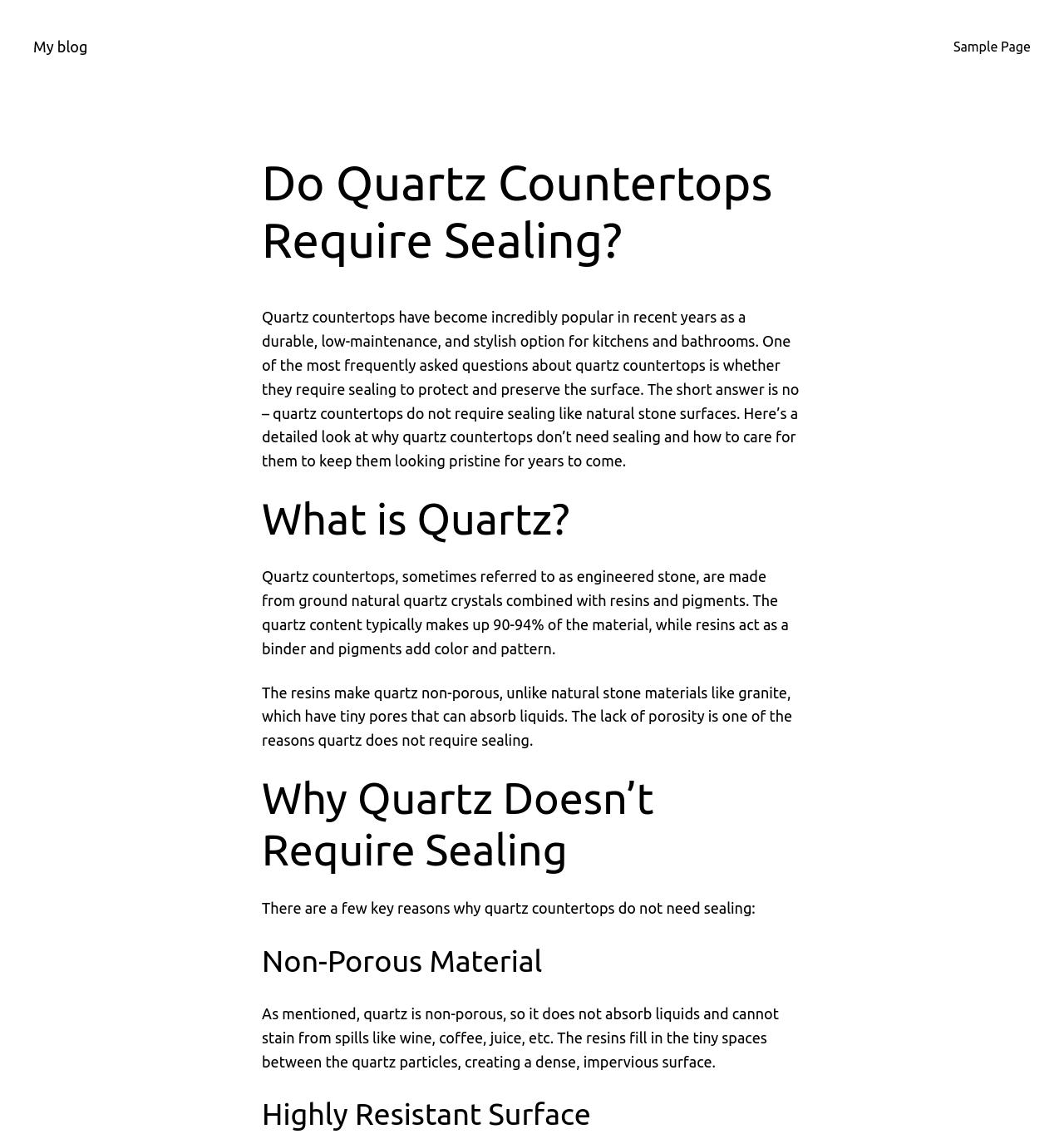Why does quartz not absorb liquids?
Using the screenshot, give a one-word or short phrase answer.

It is non-porous